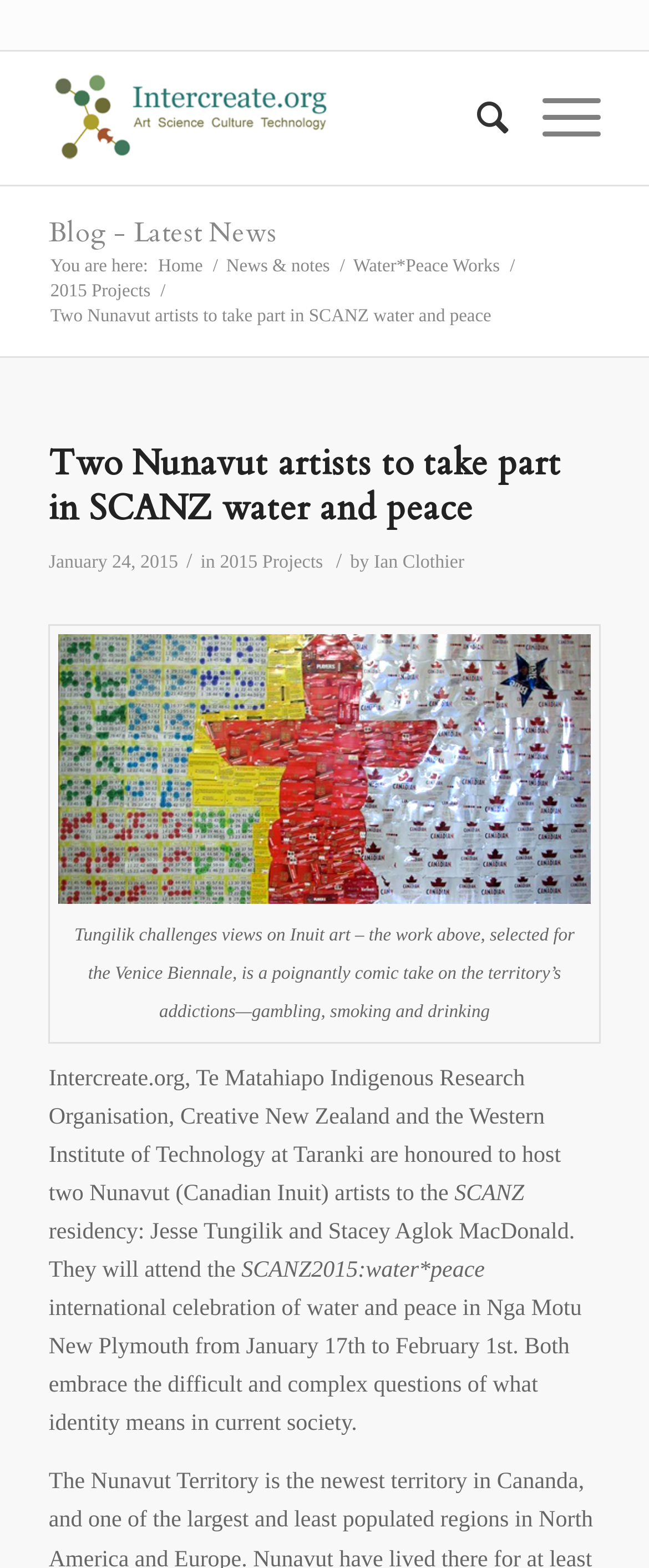Answer the question briefly using a single word or phrase: 
What is the name of the organization hosting the SCANZ residency?

Intercreate.org